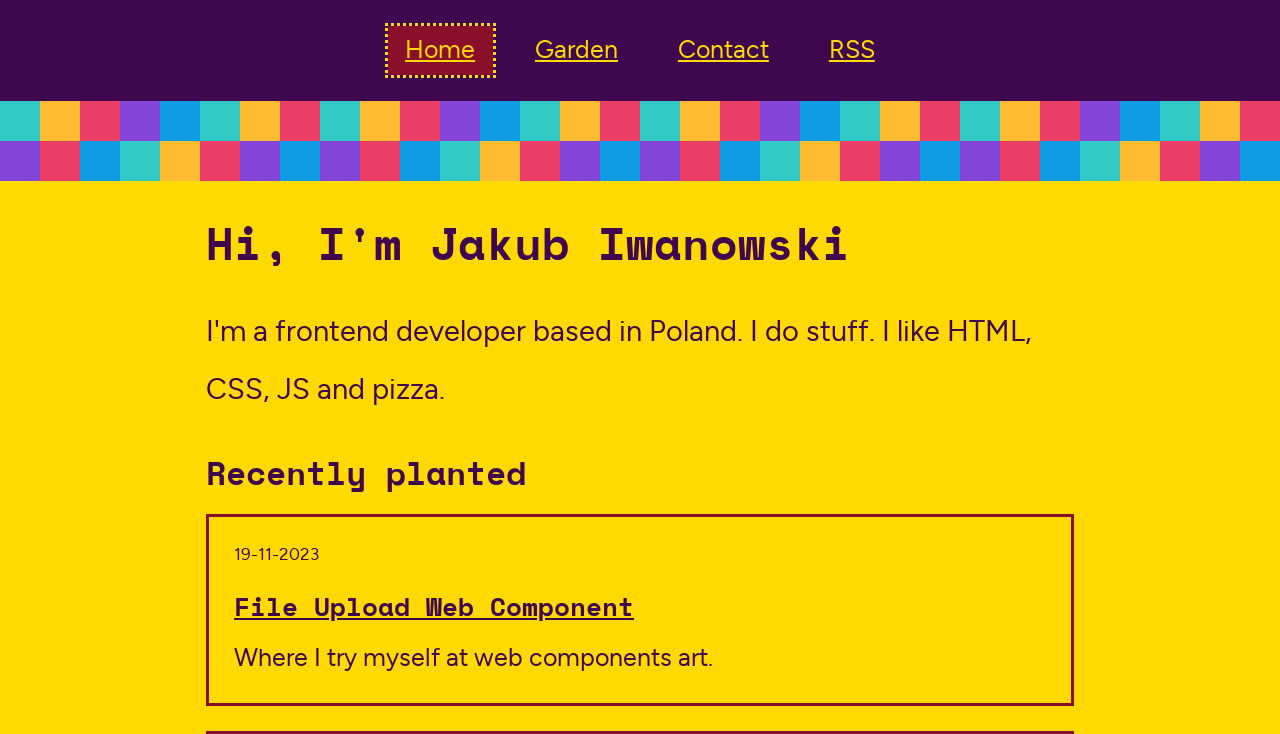What is the title of the first article?
Analyze the image and deliver a detailed answer to the question.

The title of the first article can be found in the heading 'File Upload Web Component' which is located below the date '19-11-2023', indicating that the first article is about a web component related to file upload.